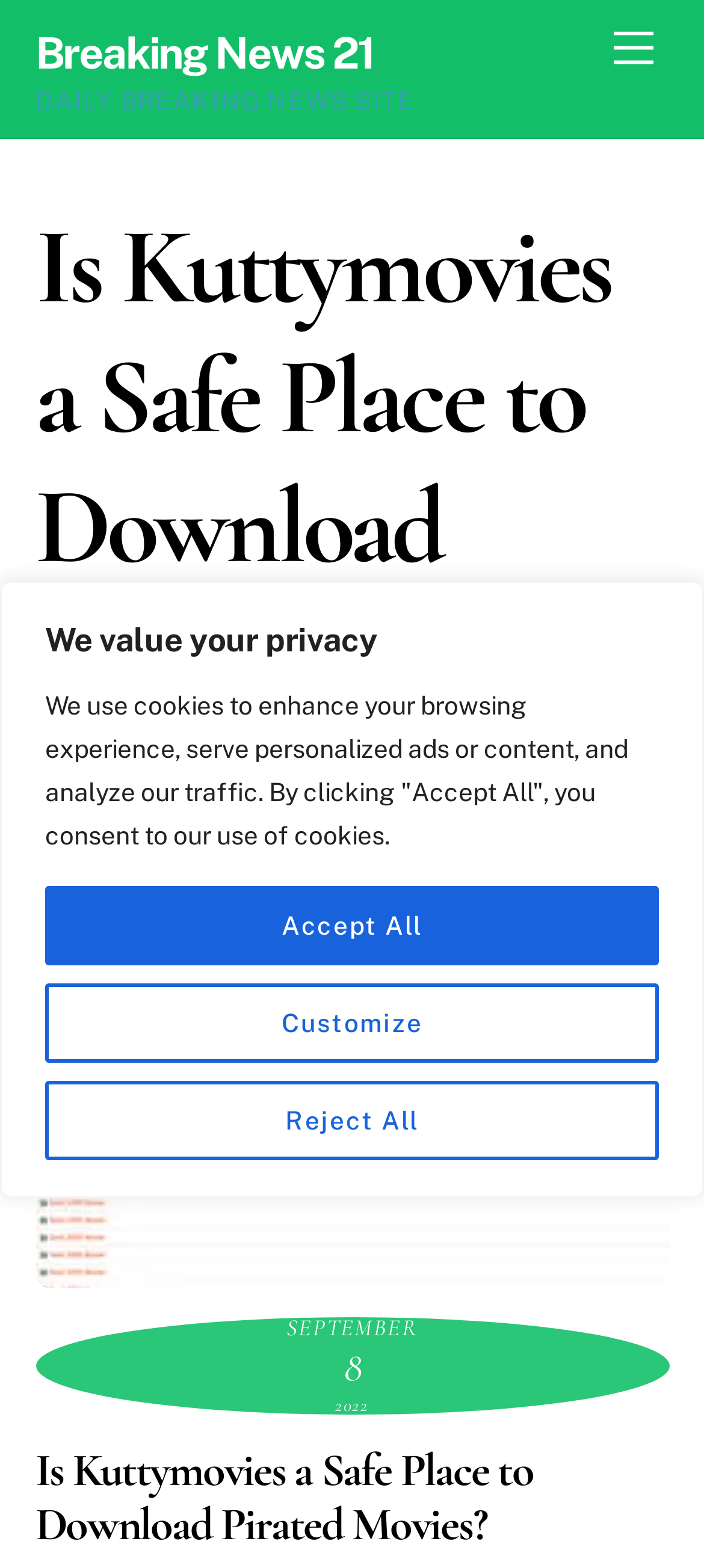Determine the bounding box coordinates of the clickable element to achieve the following action: 'Read the article about Kuttymovies'. Provide the coordinates as four float values between 0 and 1, formatted as [left, top, right, bottom].

[0.05, 0.795, 0.95, 0.816]